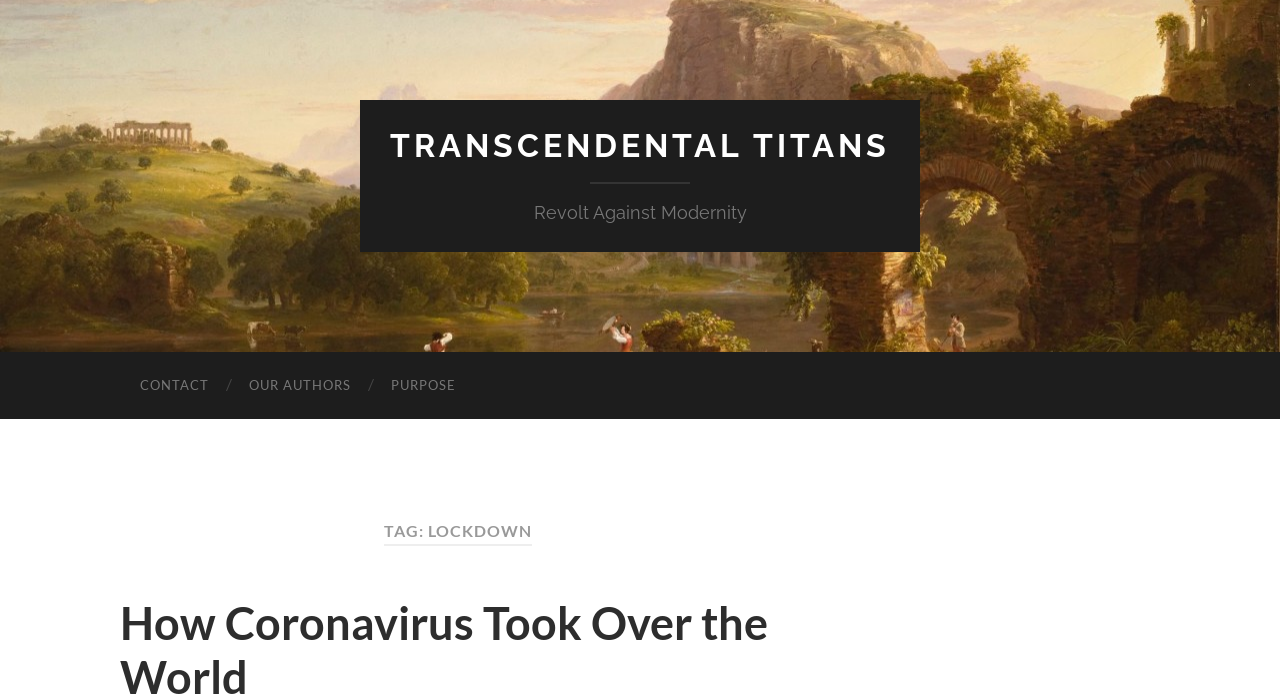Predict the bounding box of the UI element that fits this description: "Contact".

[0.094, 0.506, 0.179, 0.603]